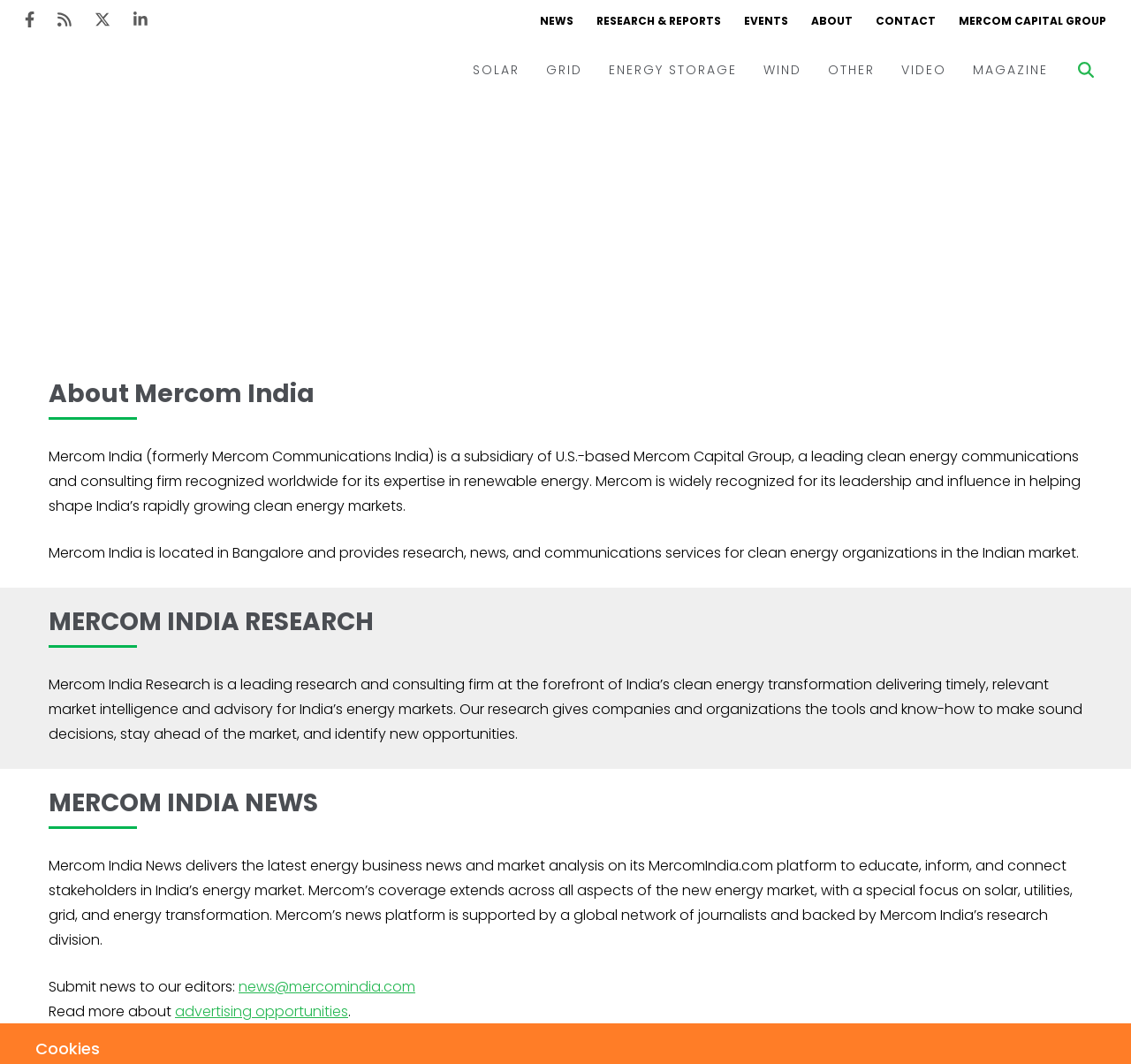Specify the bounding box coordinates of the area that needs to be clicked to achieve the following instruction: "Search for news".

[0.0, 0.095, 1.0, 0.153]